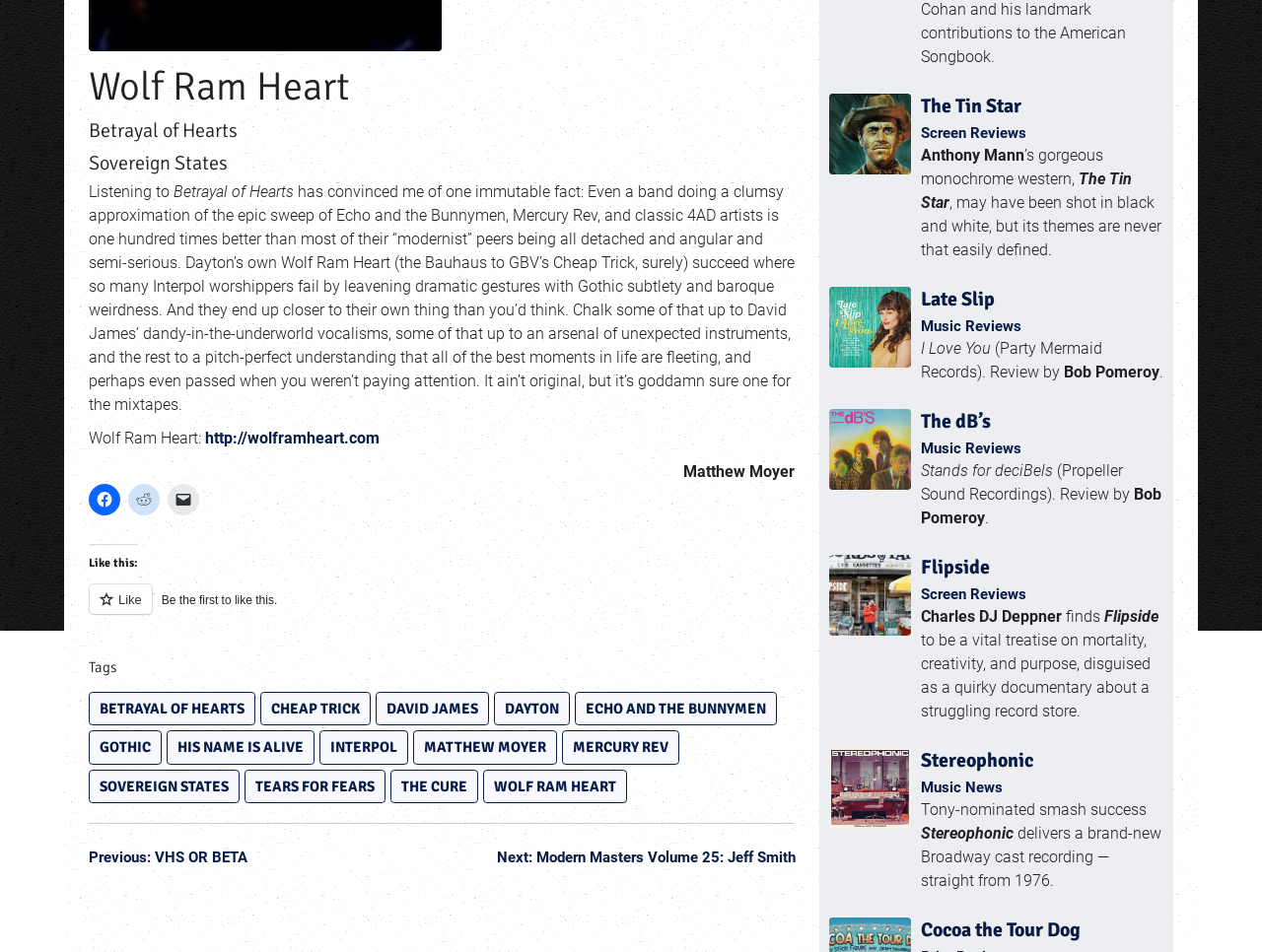Provide the bounding box coordinates of the HTML element this sentence describes: "Digital learning".

None